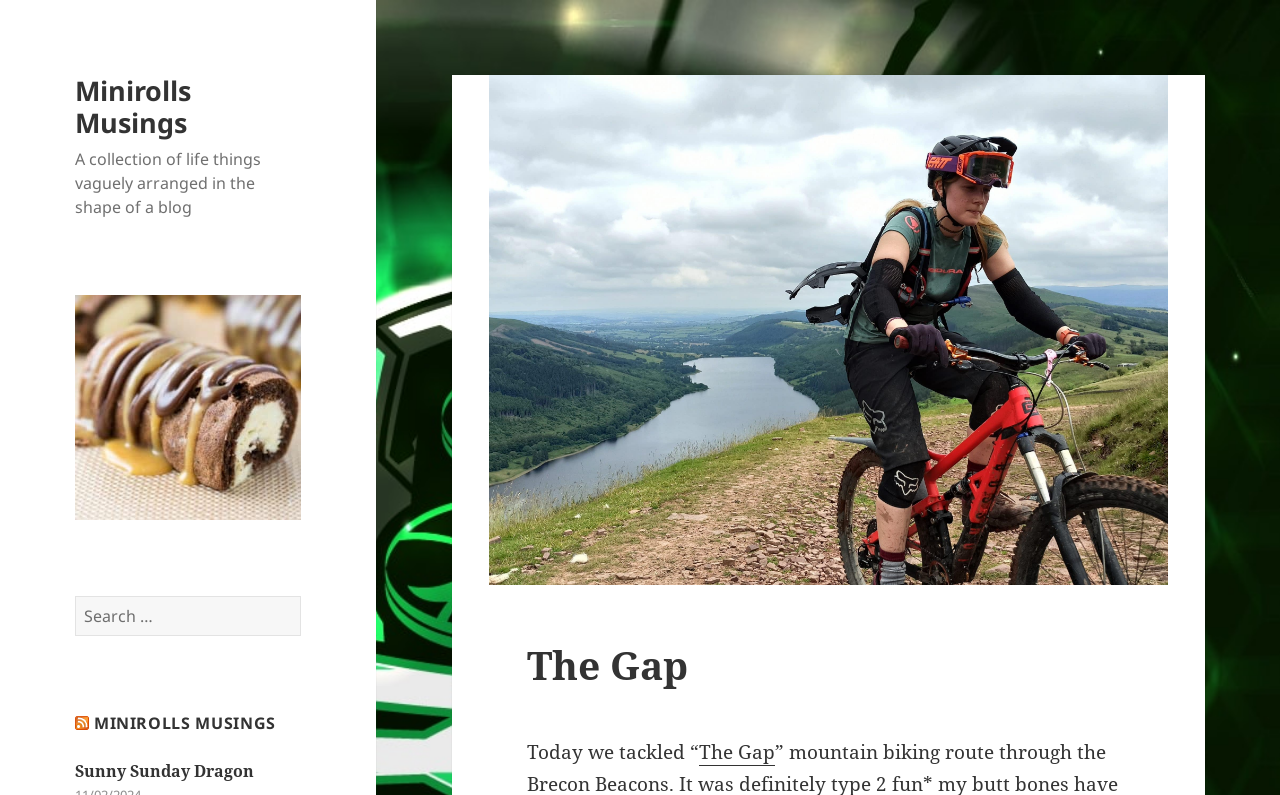Is there a search function on the webpage?
Could you please answer the question thoroughly and with as much detail as possible?

A search function can be found on the webpage, located at the top right corner, which consists of a search box and a 'Search' button.